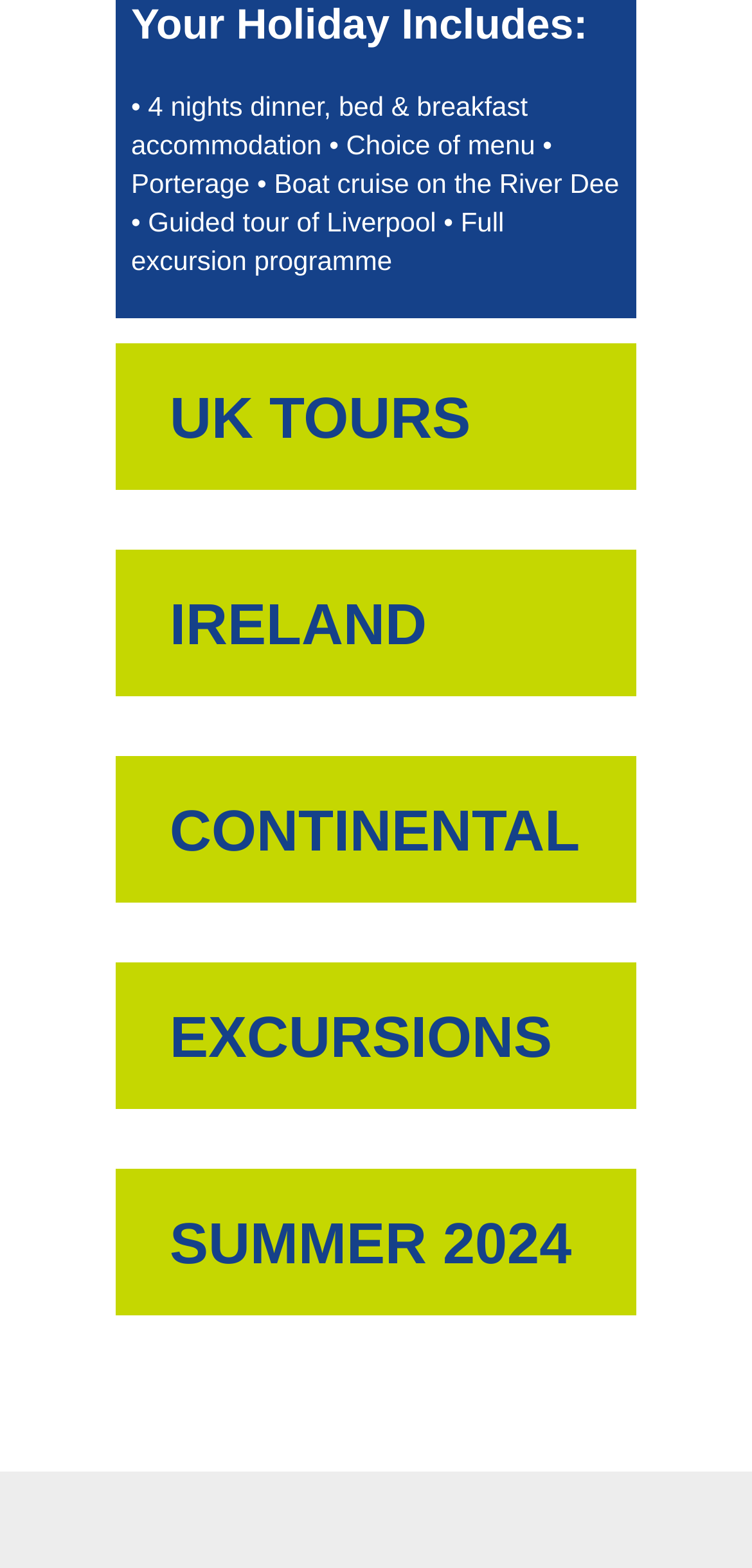What is the year mentioned for summer tours?
Answer with a single word or phrase by referring to the visual content.

2024